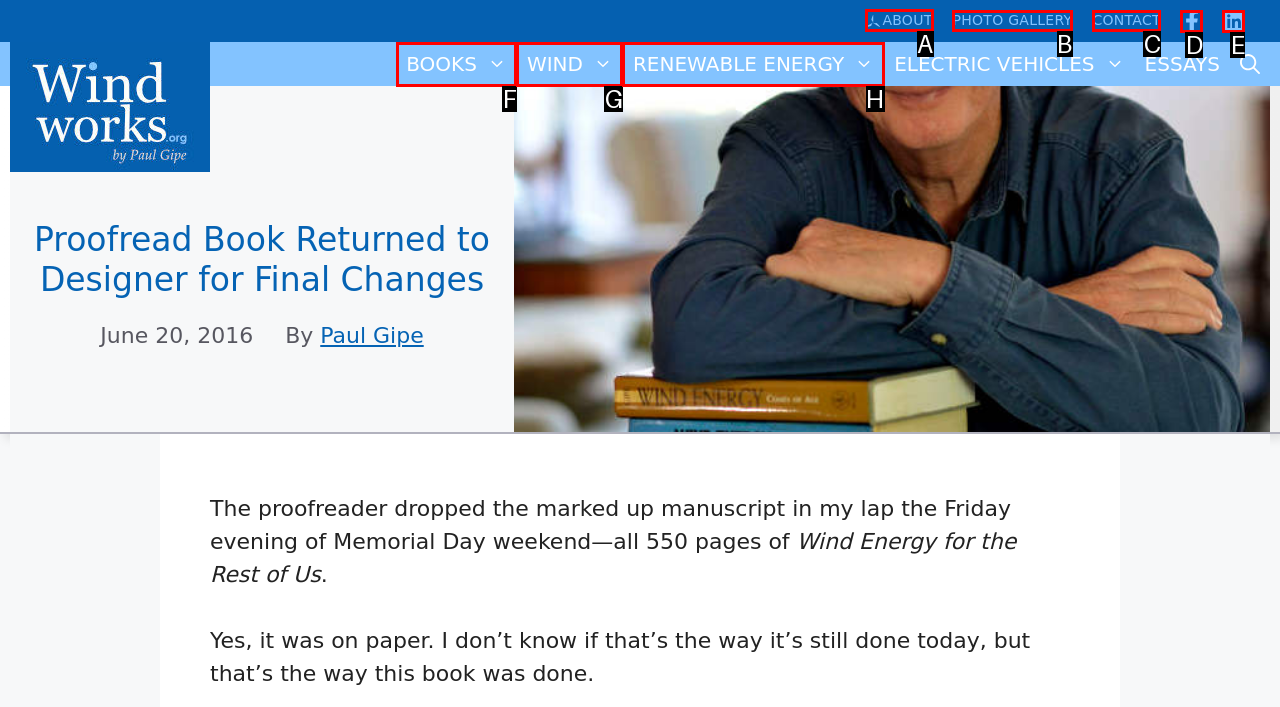Determine which HTML element to click for this task: click ABOUT link Provide the letter of the selected choice.

A